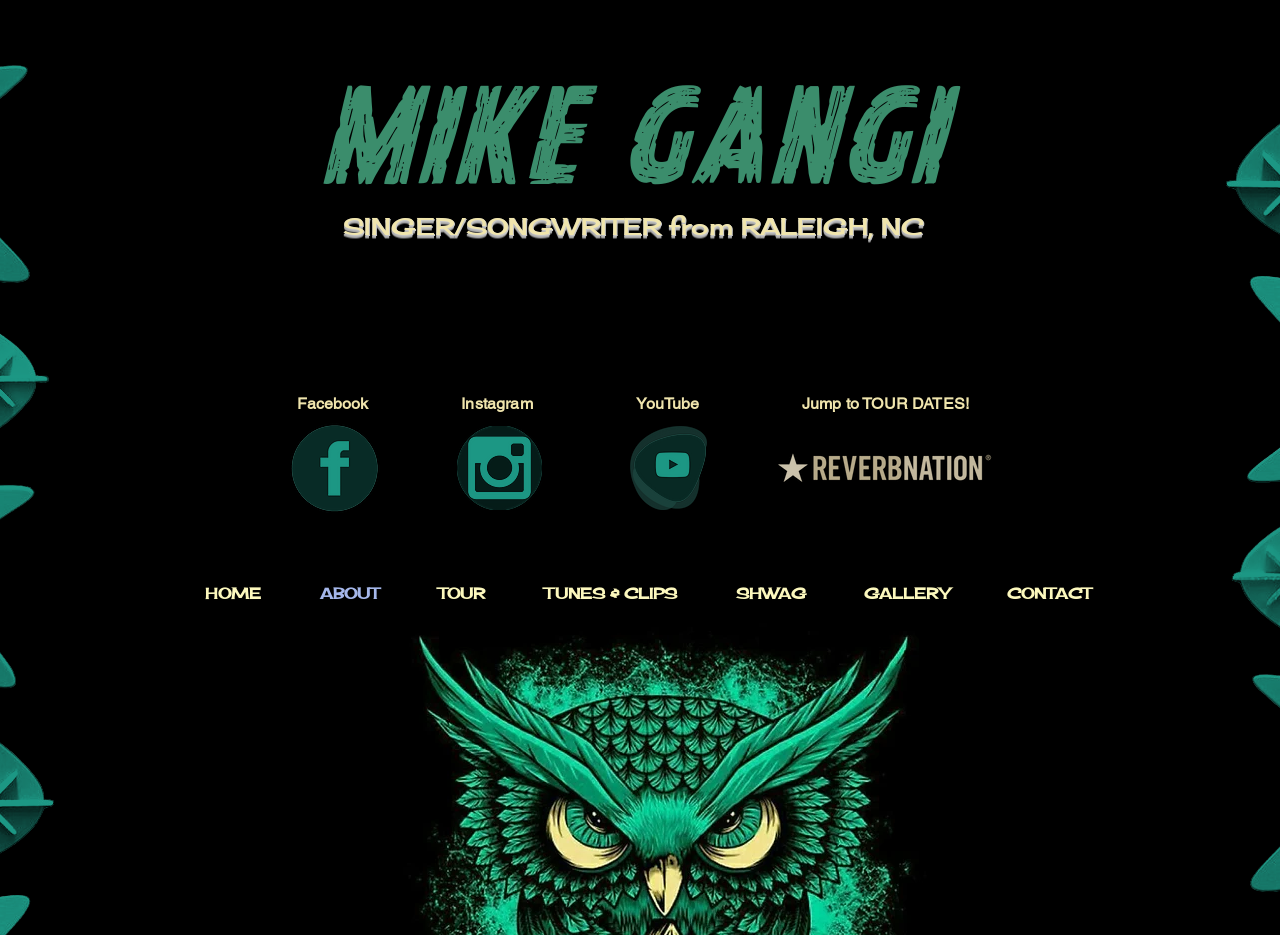Determine the bounding box coordinates of the clickable element to complete this instruction: "Navigate to HOME page". Provide the coordinates in the format of four float numbers between 0 and 1, [left, top, right, bottom].

[0.126, 0.62, 0.216, 0.652]